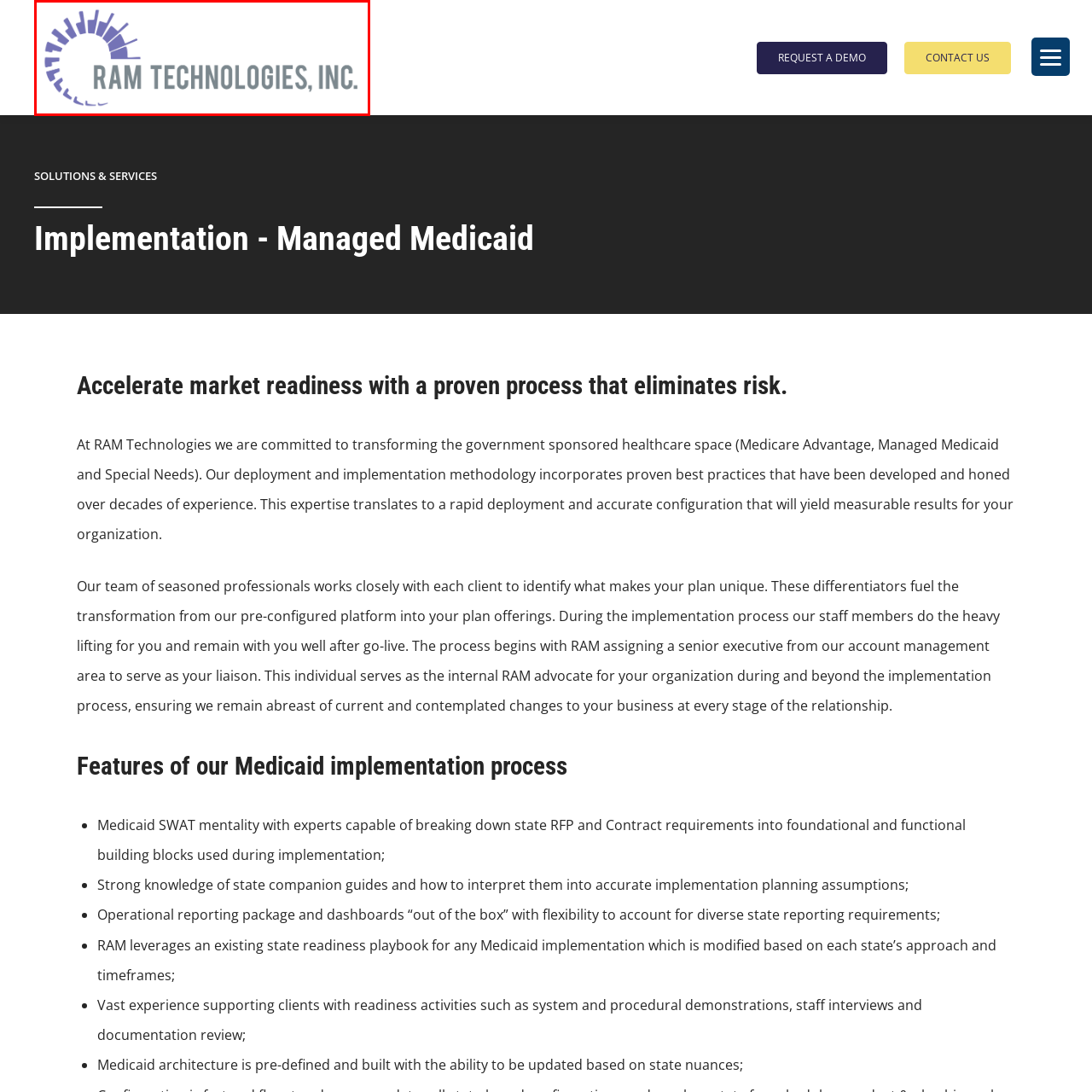What sector does RAM Technologies focus on?
Observe the image inside the red bounding box and give a concise answer using a single word or phrase.

Government-sponsored healthcare